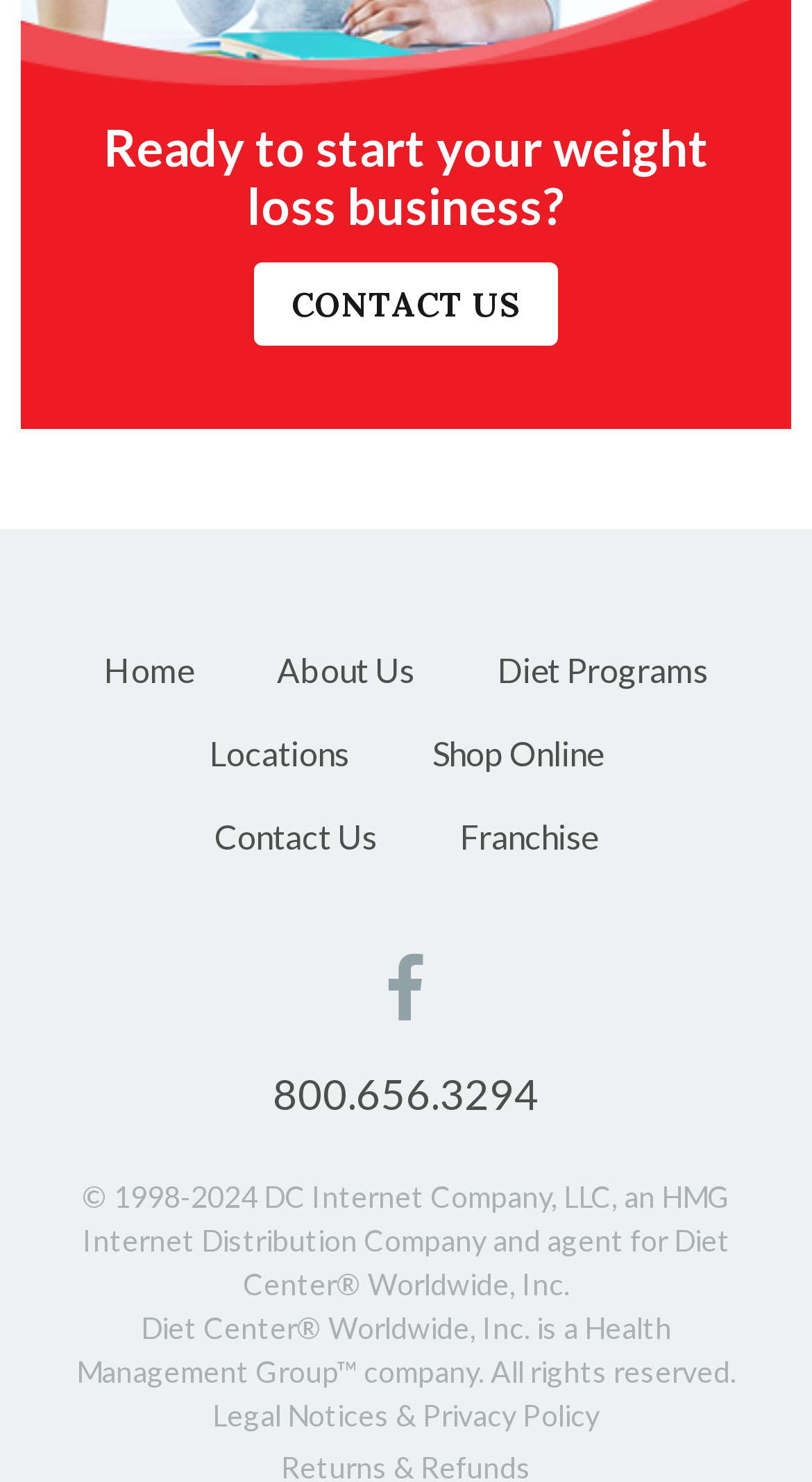Using the webpage screenshot and the element description About Us, determine the bounding box coordinates. Specify the coordinates in the format (top-left x, top-left y, bottom-right x, bottom-right y) with values ranging from 0 to 1.

[0.29, 0.424, 0.562, 0.481]